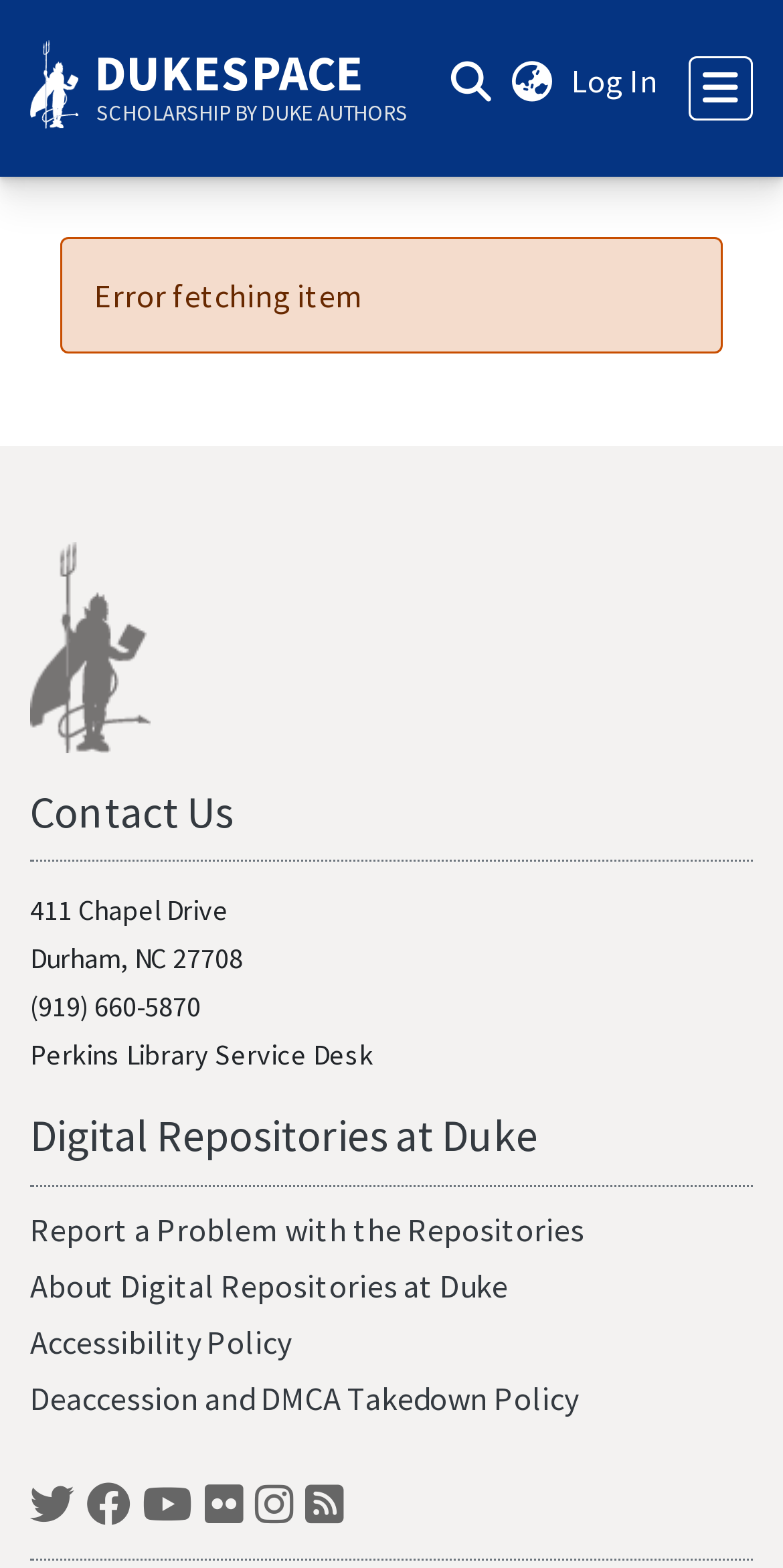Can you provide the bounding box coordinates for the element that should be clicked to implement the instruction: "Contact us"?

[0.038, 0.5, 0.297, 0.535]